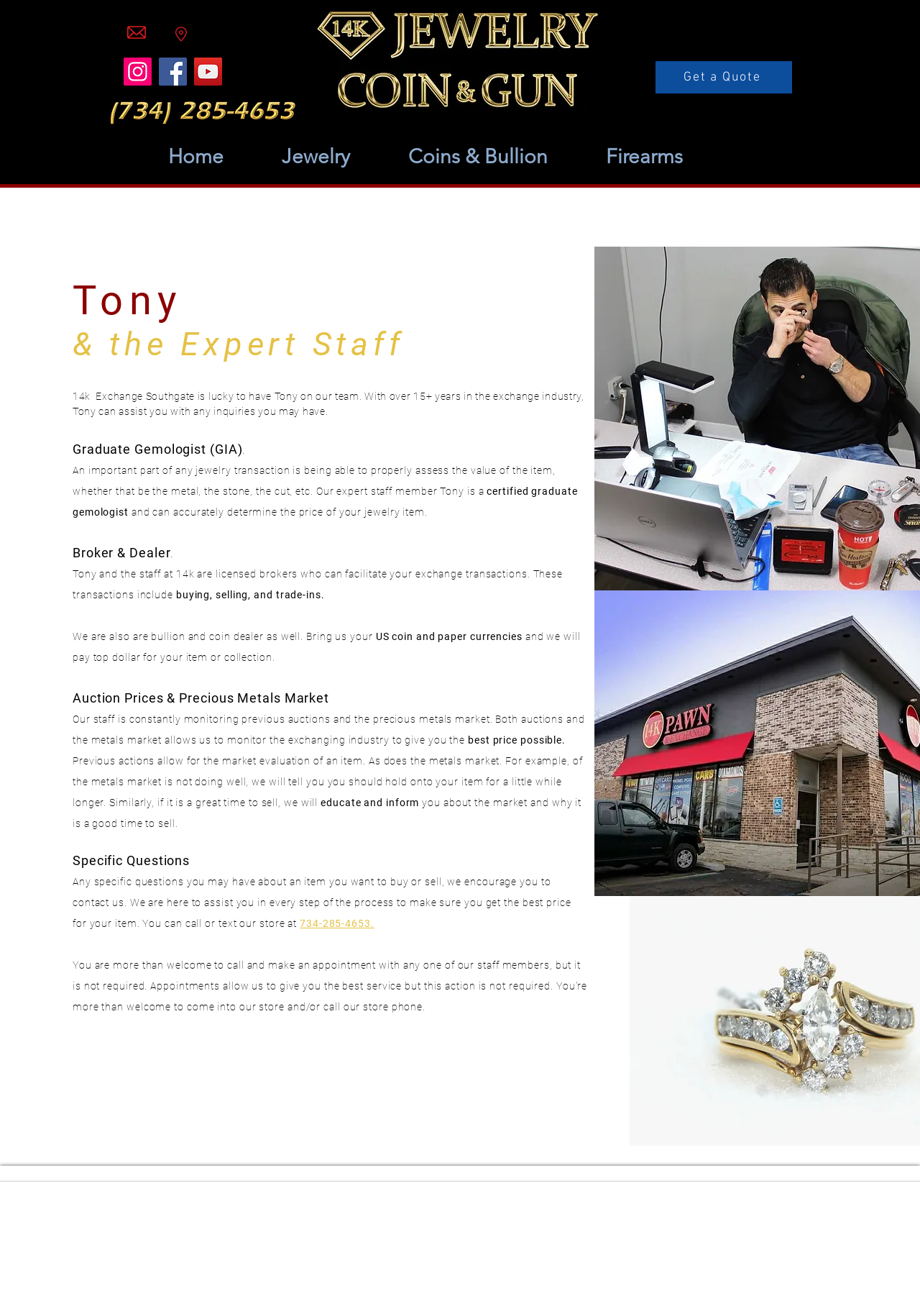What services does 14k Exchange Southgate offer?
Based on the image, answer the question in a detailed manner.

The webpage mentions that Tony and the staff at 14k are licensed brokers who can facilitate exchange transactions, including buying, selling, and trade-ins, which implies that these services are offered by 14k Exchange Southgate.